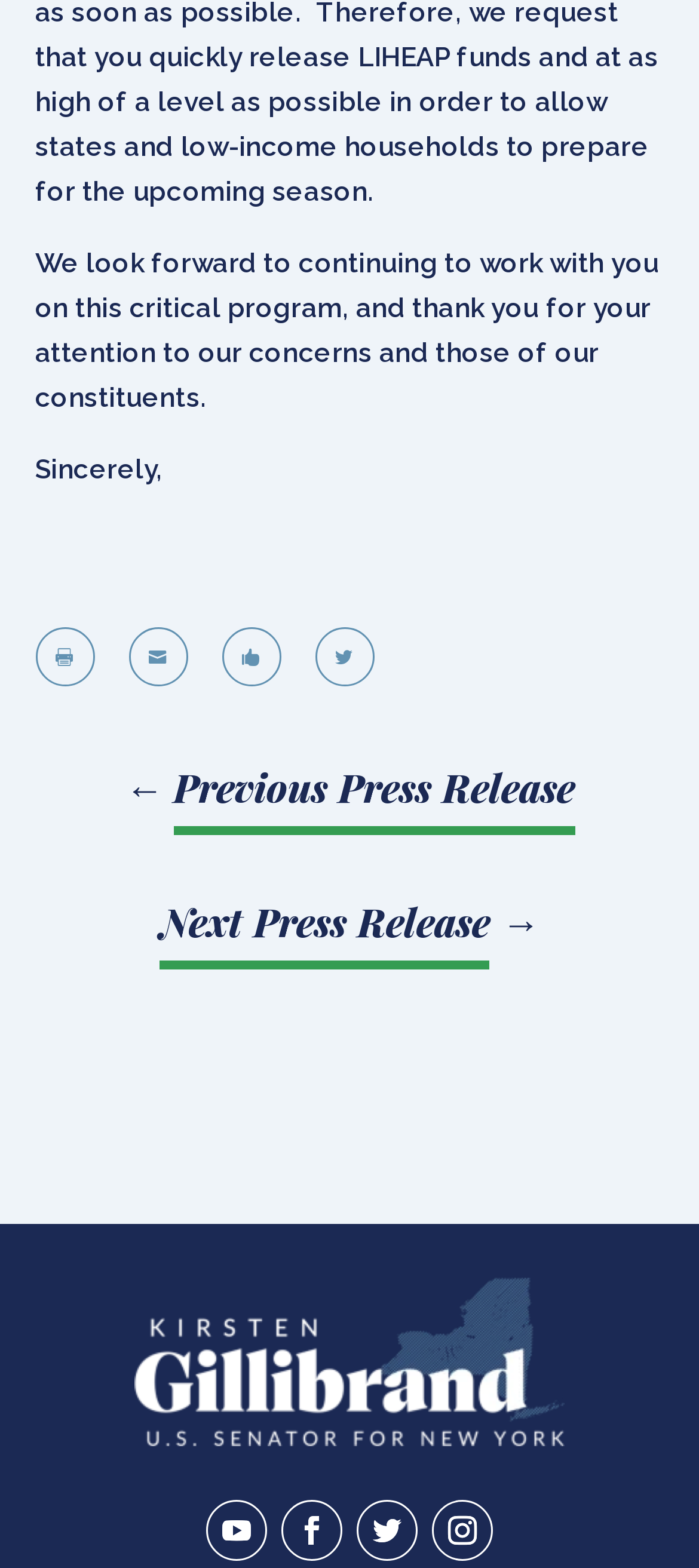Find the bounding box coordinates for the HTML element specified by: "Cristina Dorsey".

None